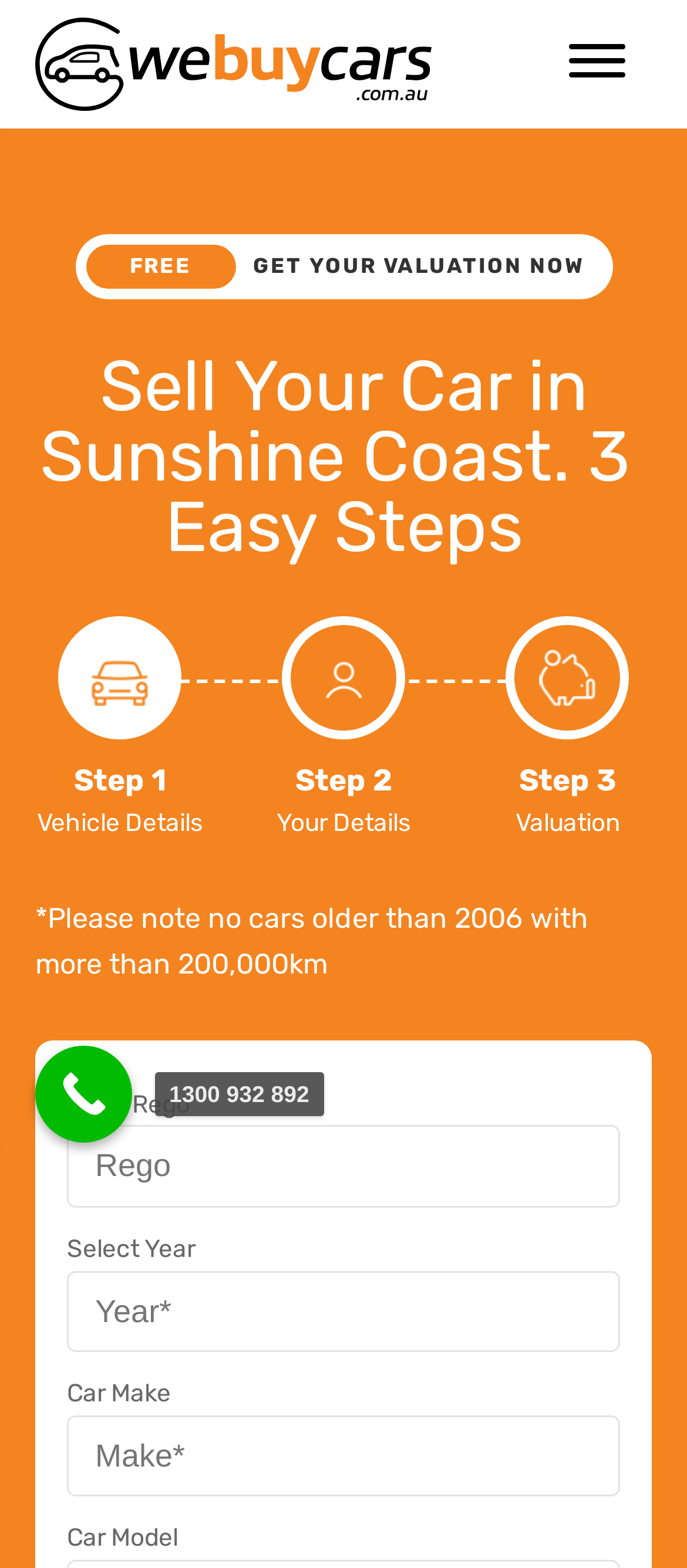Create a detailed description of the webpage's content and layout.

The webpage is about selling a car on the Sunshine Coast, specifically with We Buy Cars, a company with over 30 years of buying experience. At the top left, there is a link and an image with the company's name, "We Buy Cars". To the right of this, there is a button. Below the company's name, there are two lines of text, "FREE" and "GET YOUR VALUATION NOW", which are centered on the page.

The main content of the page is divided into three sections, each representing a step in the process of selling a car. The first step, "Vehicle Details", is located at the top center of the page, followed by the second step, "Your Details", and the third step, "Valuation", which is at the bottom center of the page. Each step has a corresponding heading and a brief description.

On the left side of the page, there are several text boxes and labels, including "Enter Rego", "Select Year", "Car Make", and "Car Model", which are required fields. These text boxes are stacked vertically, with the "Enter Rego" field at the top and the "Car Model" field at the bottom.

At the bottom left of the page, there is a note that says "*Please note no cars older than 2006 with more than 200,000km". Next to this note, there is a link with a phone number, "1300 932 892".